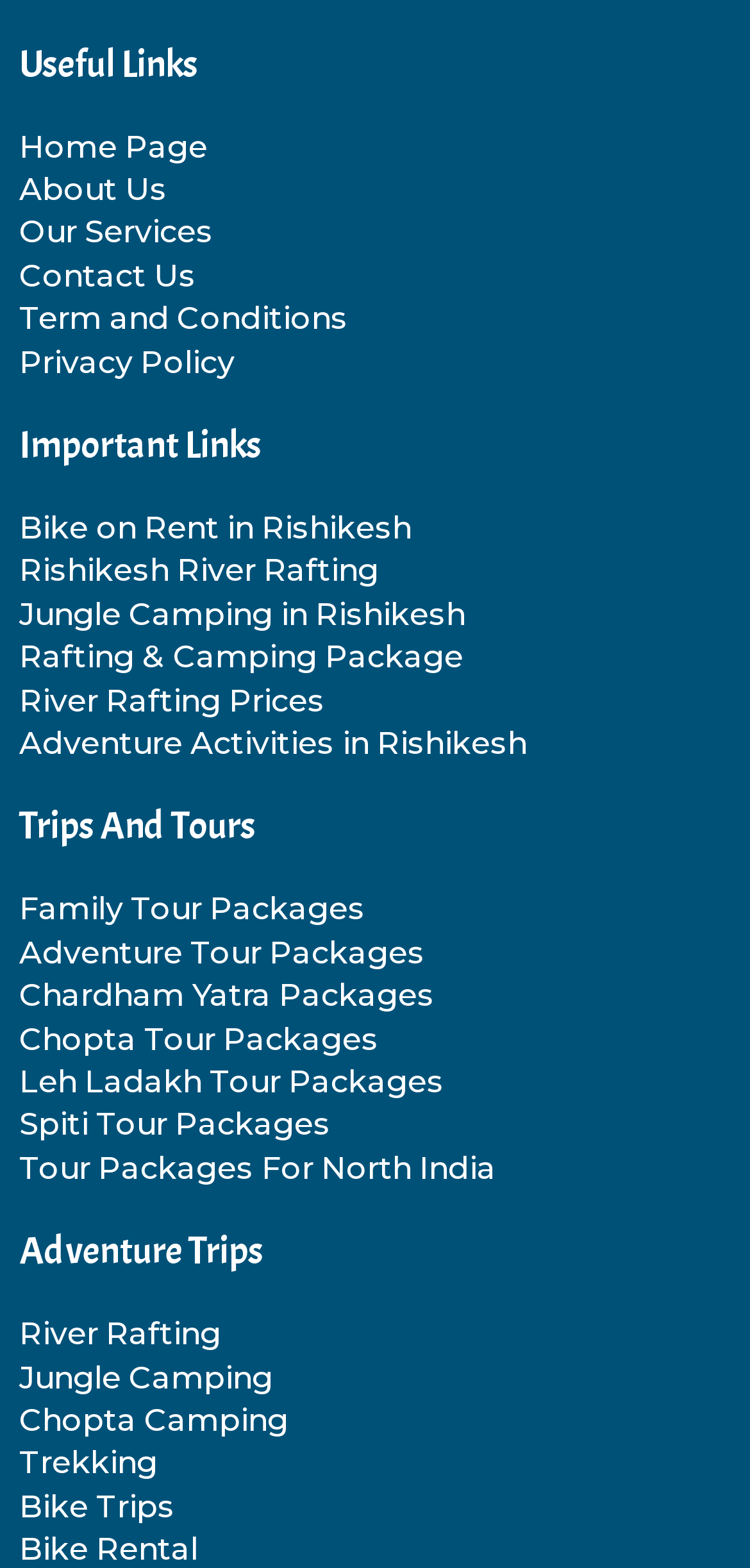Please mark the clickable region by giving the bounding box coordinates needed to complete this instruction: "explore adventure tour packages".

[0.026, 0.595, 0.974, 0.622]